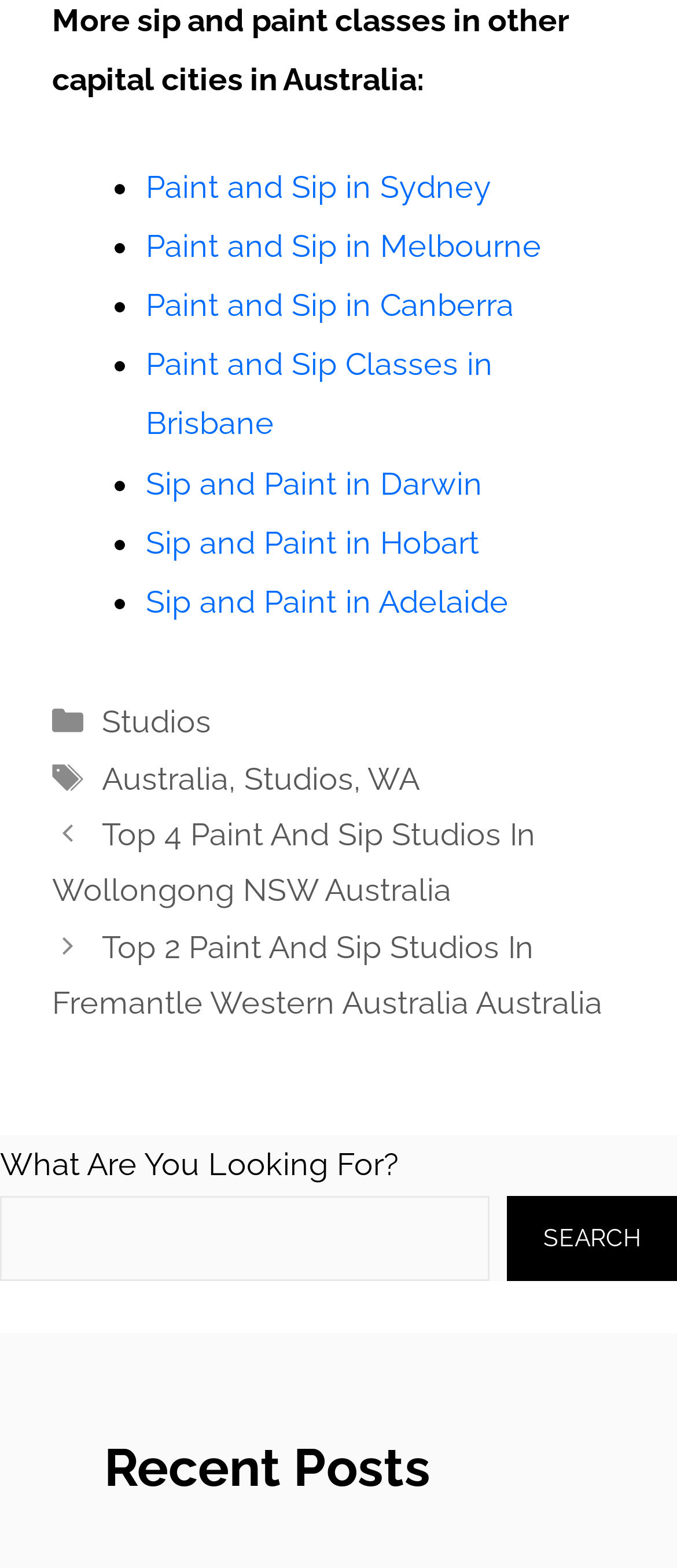Respond with a single word or phrase:
What is the location of the 'Posts' navigation menu?

Top-right